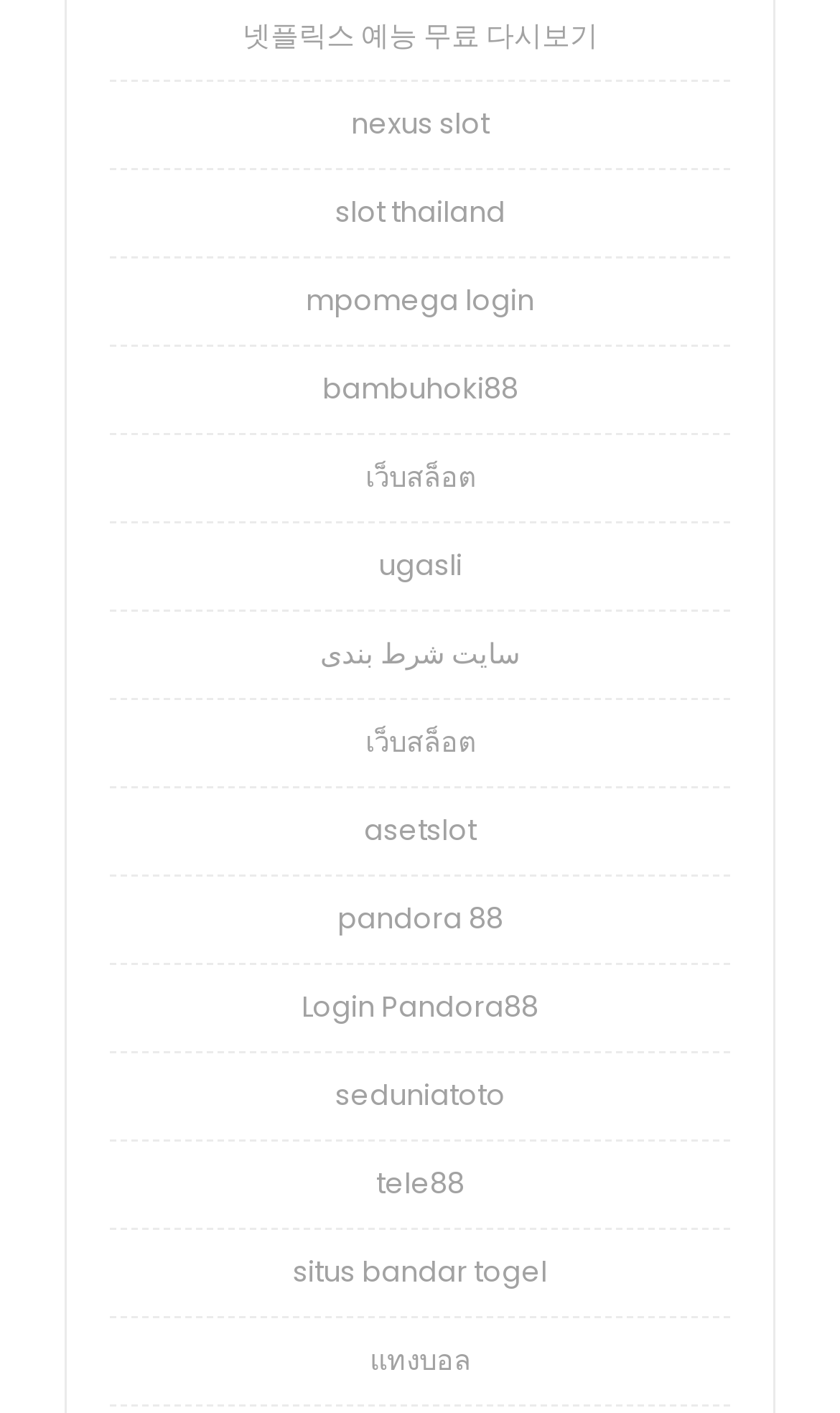What is the last link on the webpage?
Look at the image and provide a short answer using one word or a phrase.

แทงบอล